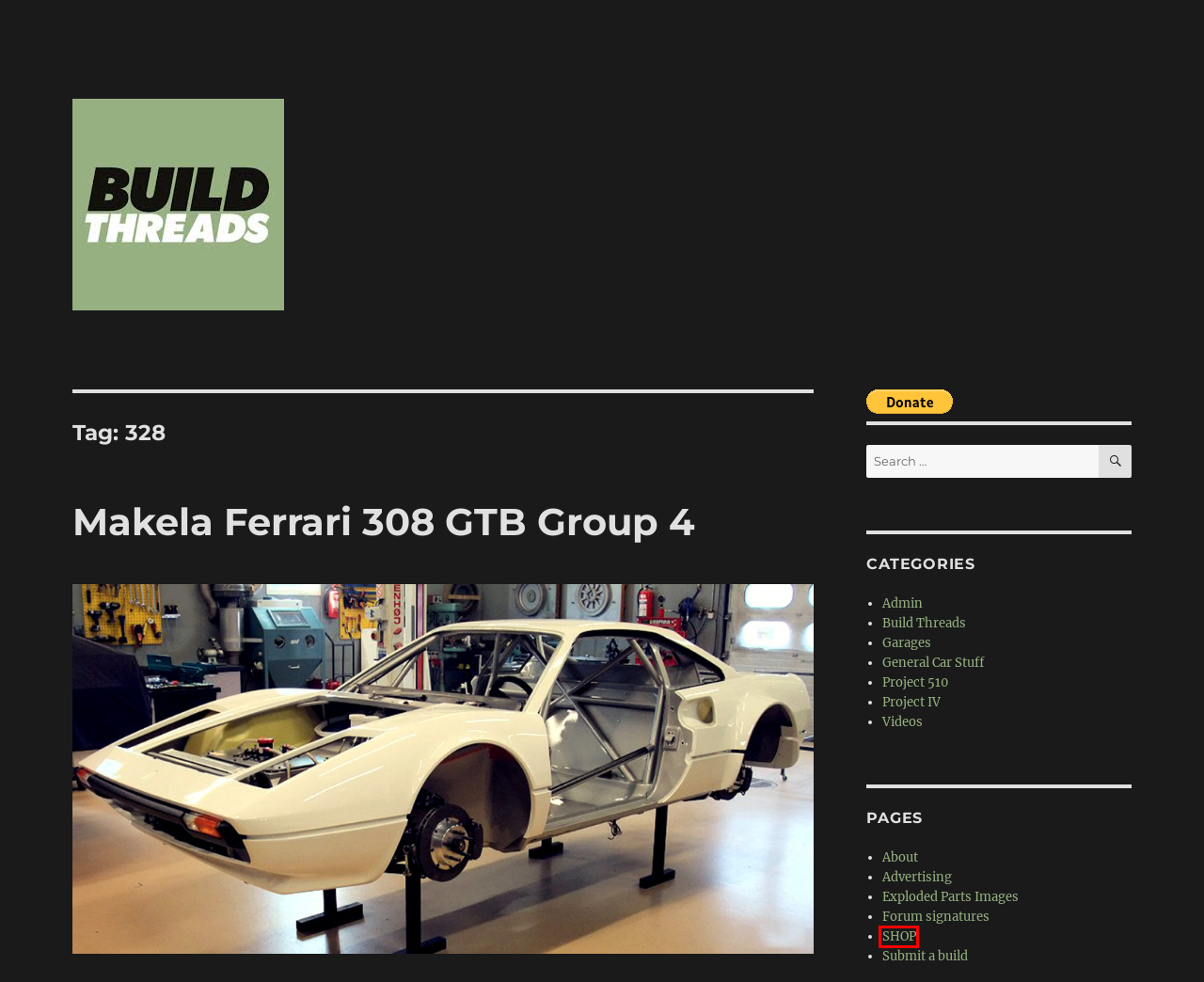Observe the screenshot of a webpage with a red bounding box around an element. Identify the webpage description that best fits the new page after the element inside the bounding box is clicked. The candidates are:
A. General Car Stuff – Build Threads
B. Build Threads – Dedicated to the art of the build thread
C. Exploded Parts Images – Build Threads
D. Submit a build – Build Threads
E. Forum signatures – Build Threads
F. Project 510 – Build Threads
G. Videos – Build Threads
H. SHOP – Build Threads

H